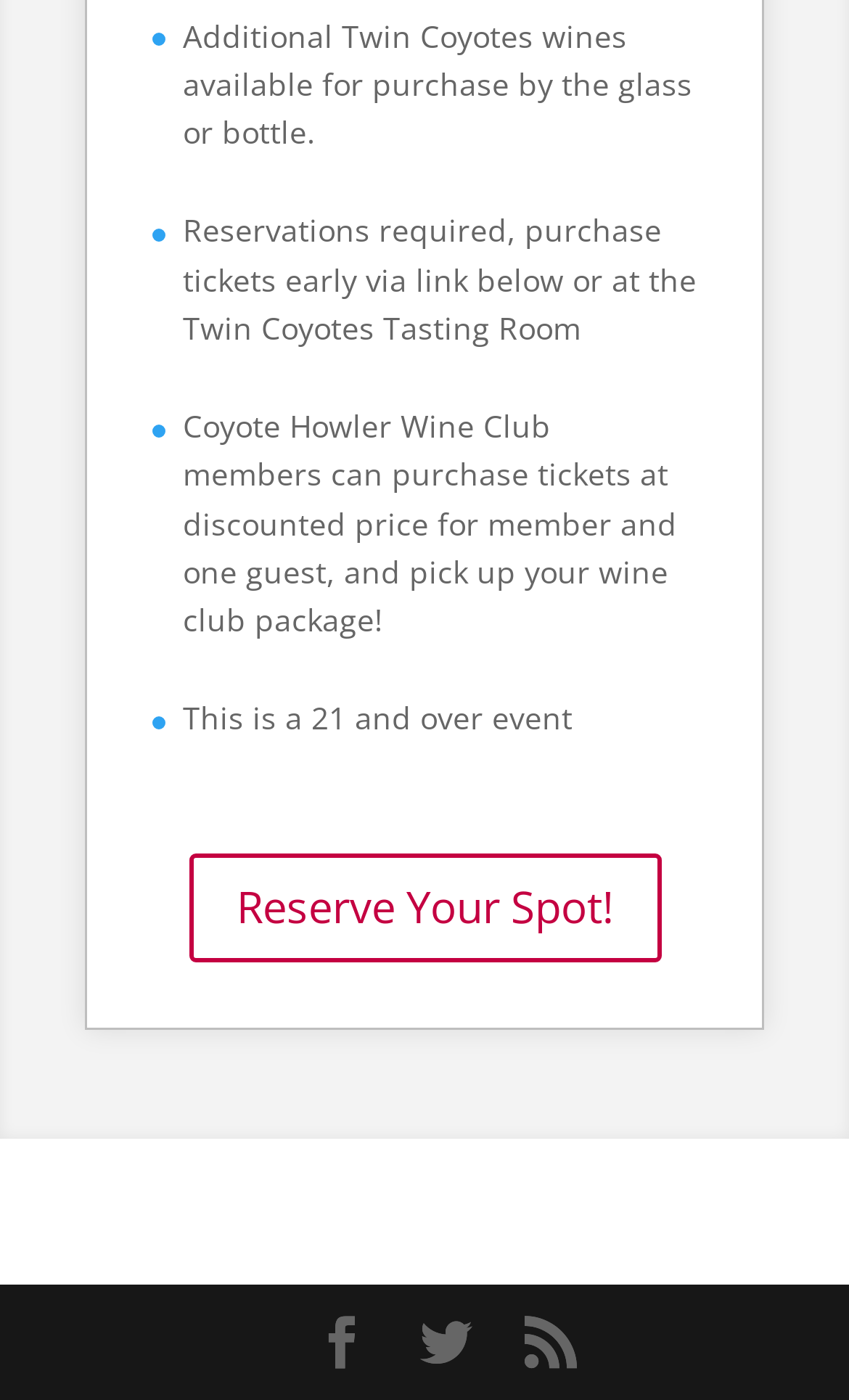Using the webpage screenshot and the element description RSS, determine the bounding box coordinates. Specify the coordinates in the format (top-left x, top-left y, bottom-right x, bottom-right y) with values ranging from 0 to 1.

[0.618, 0.94, 0.679, 0.979]